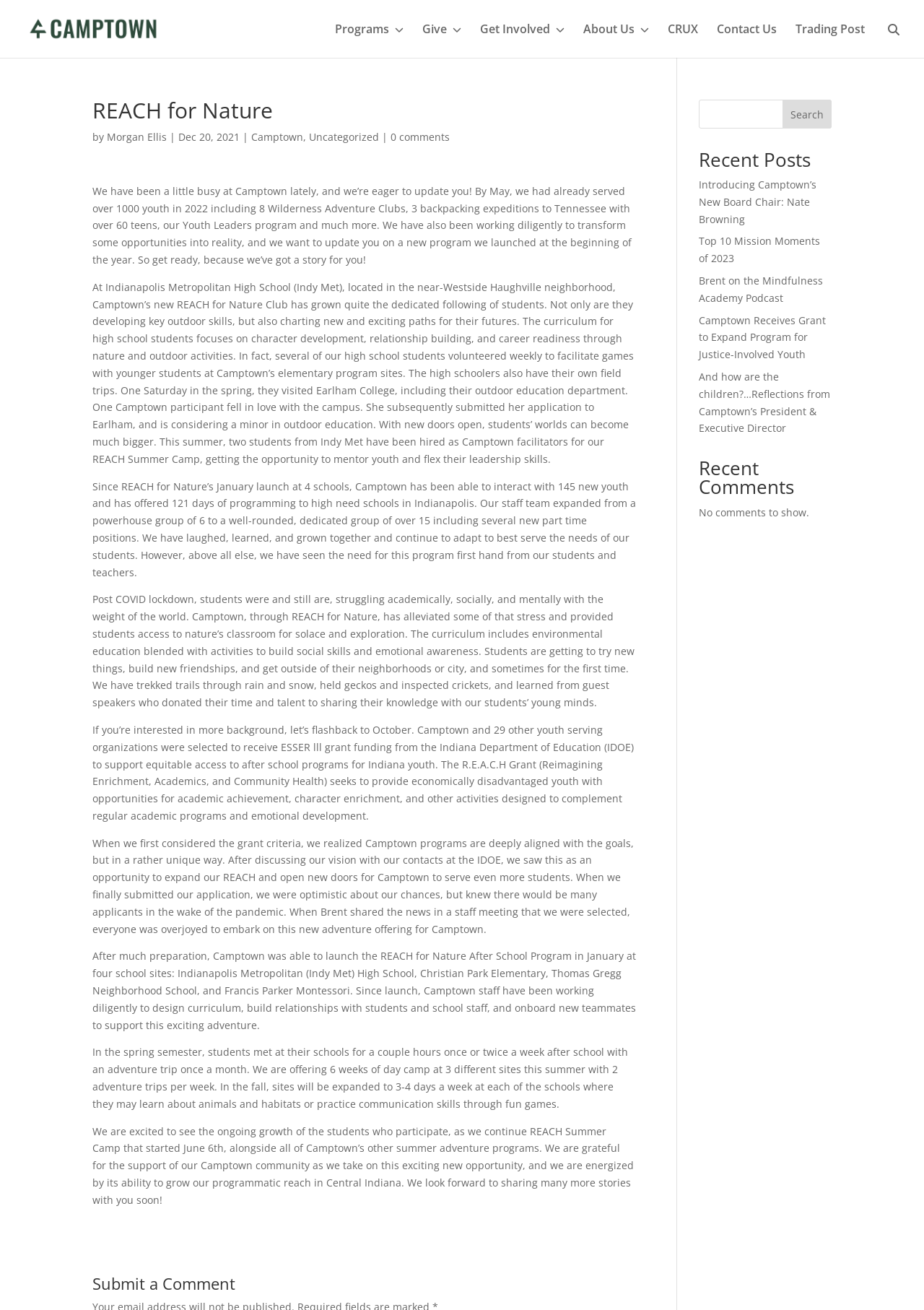Please answer the following question using a single word or phrase: 
How many recent posts are listed?

5